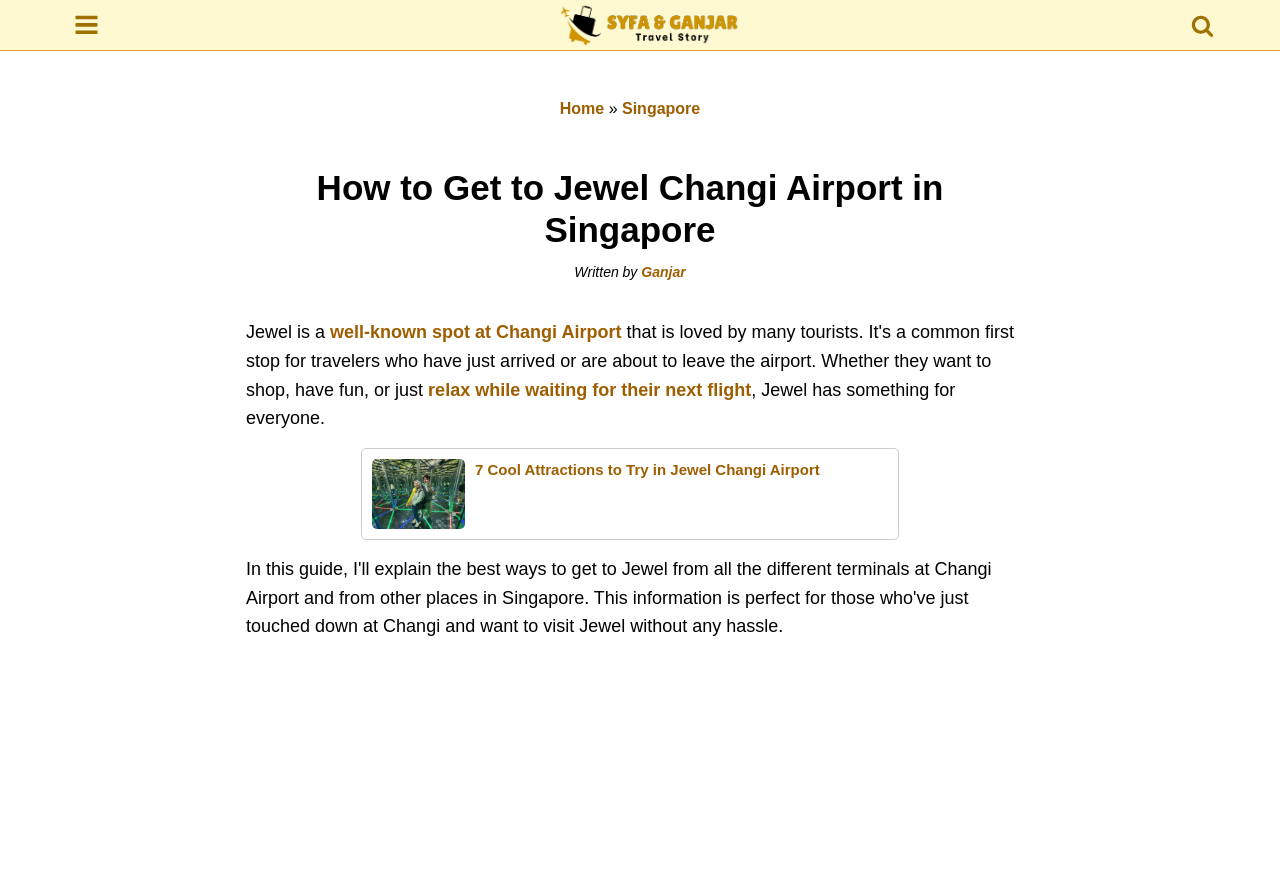Identify the bounding box for the element characterized by the following description: "Home".

[0.437, 0.114, 0.472, 0.134]